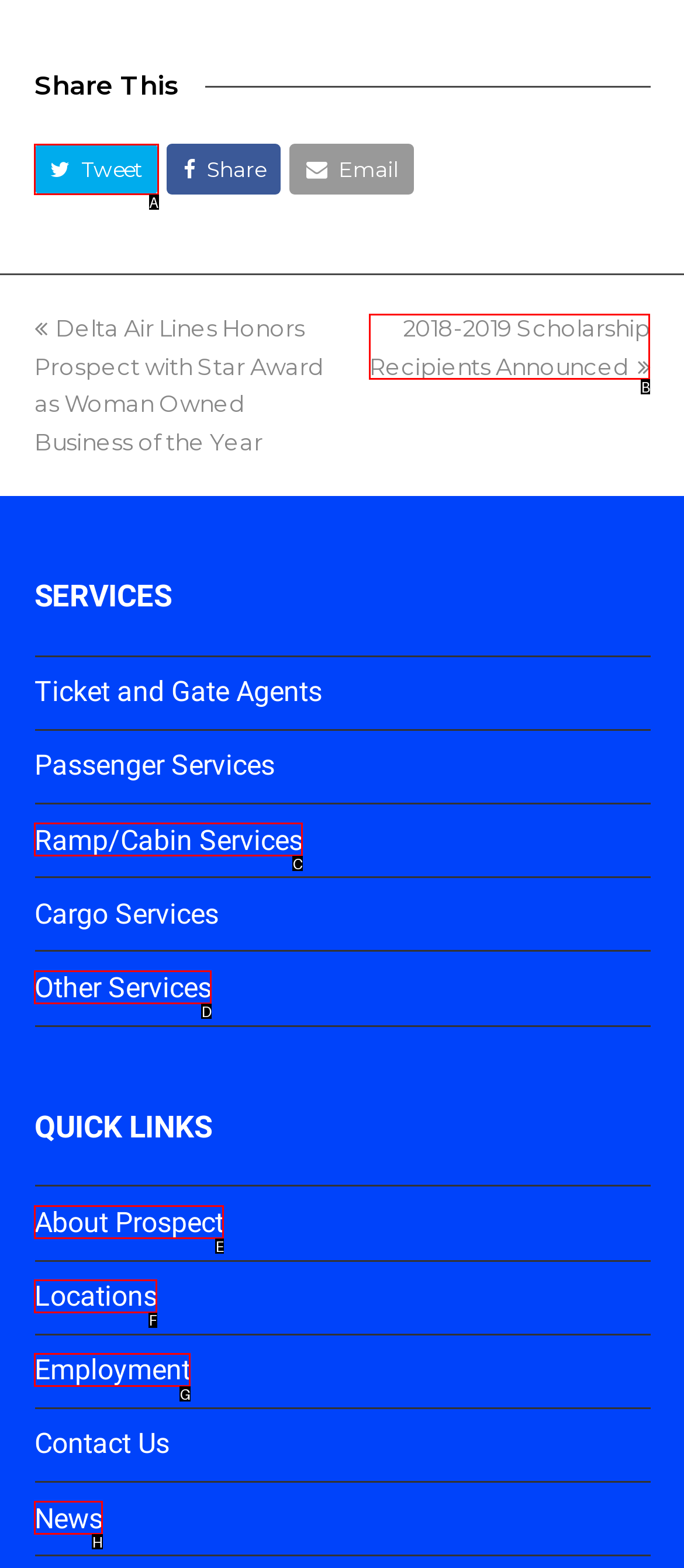Which HTML element fits the description: lyrftet? Respond with the letter of the appropriate option directly.

None